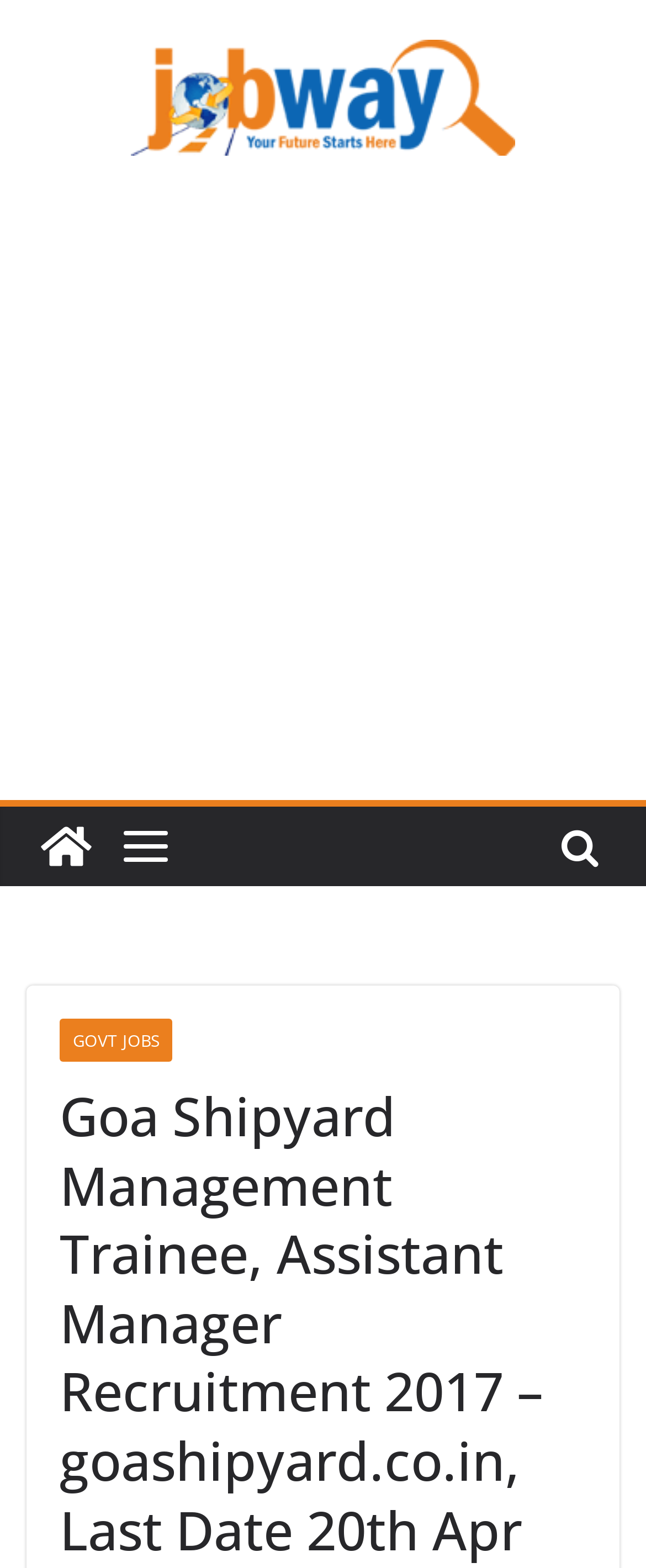What type of jobs are listed on this webpage?
Please ensure your answer to the question is detailed and covers all necessary aspects.

The type of jobs listed on this webpage can be determined by looking at the link element with the text 'GOVT JOBS' at the bottom of the webpage, which suggests that the webpage lists government jobs.